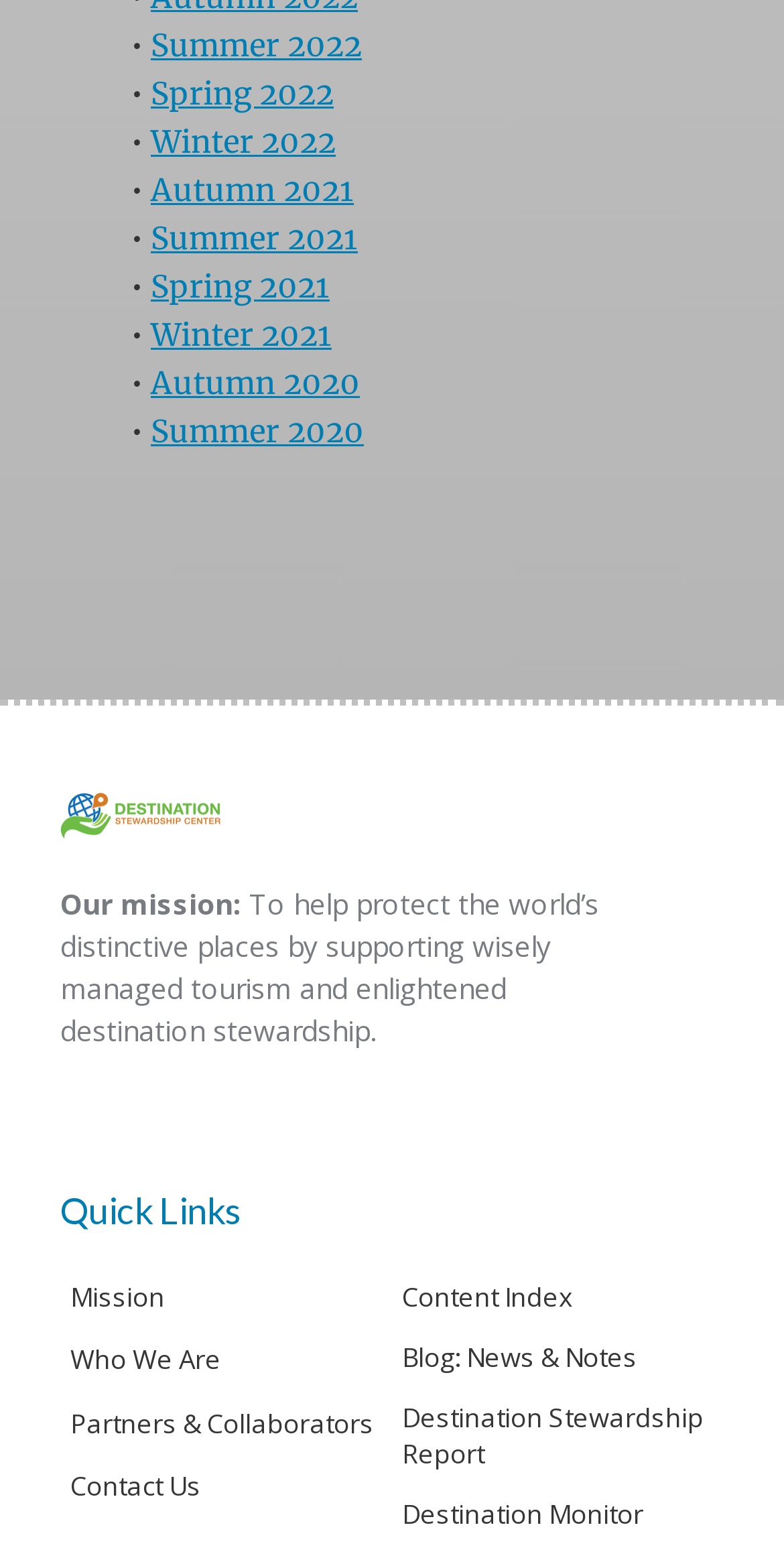Identify the bounding box for the element characterized by the following description: "Destination Stewardship Report".

[0.5, 0.894, 0.923, 0.94]